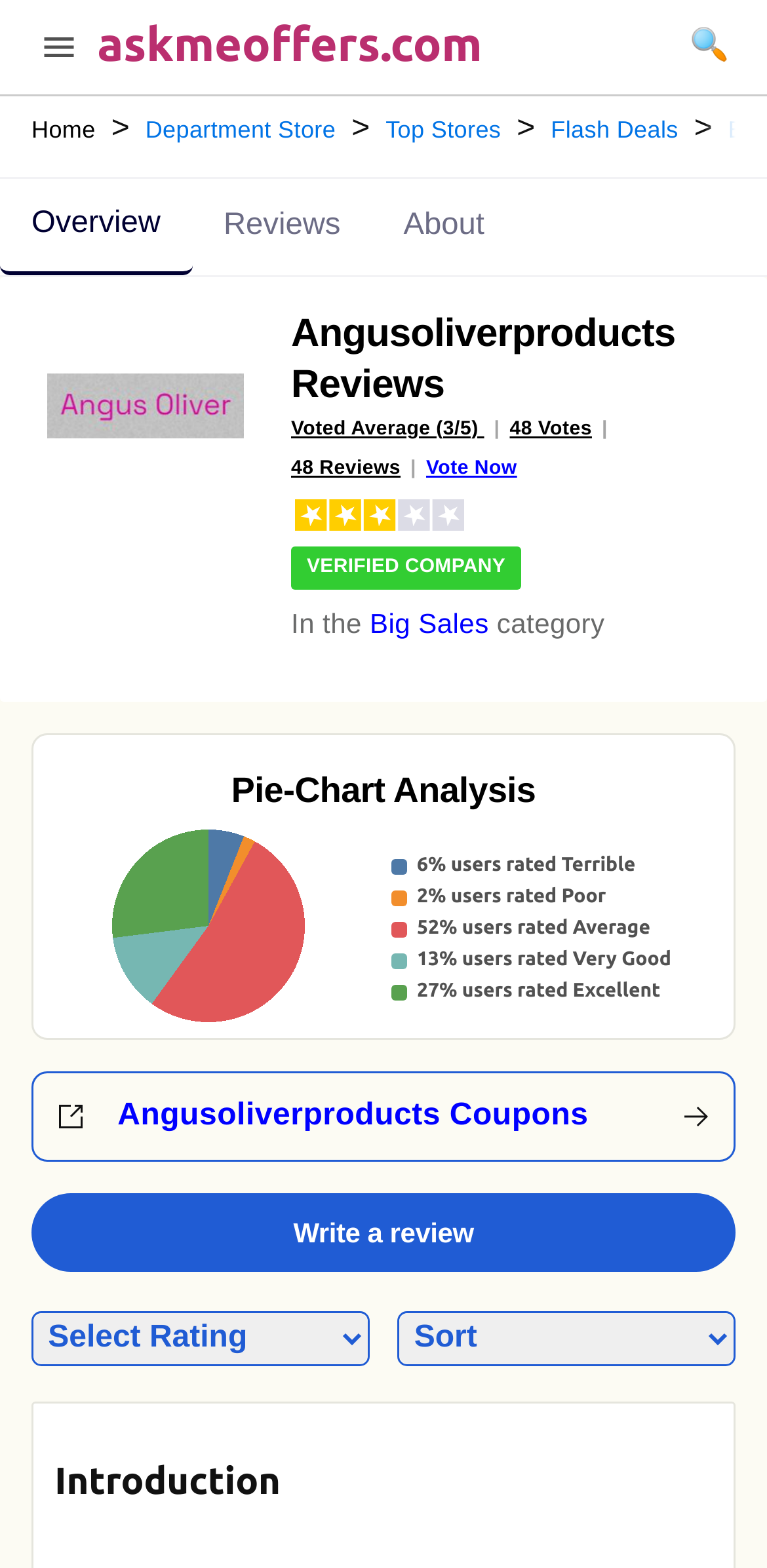Create a detailed narrative describing the layout and content of the webpage.

The webpage is about reviewing and rating angusoliverproducts.com on AskmeOffers. At the top left, there is a "Toggle Menu" button. Next to it, there is a link to "askmeoffers.com". On the top right, there is a search button with a magnifying glass icon. 

Below the top section, there is a navigation breadcrumb with links to "Home", "Department Store", "Top Stores", "Flash Deals", and the current page "angusoliverproducts.com Reviews". 

The main content is divided into sections. The first section has buttons to navigate to "Overview", "Reviews", and "About" pages. Below these buttons, there is a review summary with an average rating of 3 out of 5, based on 48 votes and 48 reviews. There is also a "Vote Now" link and a "TrustScore" badge with a rating of 3 out of 5. The review summary is categorized under "Big Sales".

Next to the review summary, there is a pie-chart analysis section with a chart representing the review distribution. The chart is accompanied by a figure caption with detailed percentages of users who rated the product as "Terrible", "Poor", "Average", "Very Good", and "Excellent".

Below the pie-chart section, there is a link to "Angusoliverproducts Coupons" with two images on either side. Following this, there is a "Write a review" button. 

The webpage also has two comboboxes to select a rating and sort reviews. At the bottom, there is a section with a heading "Introduction" and some generic text content.